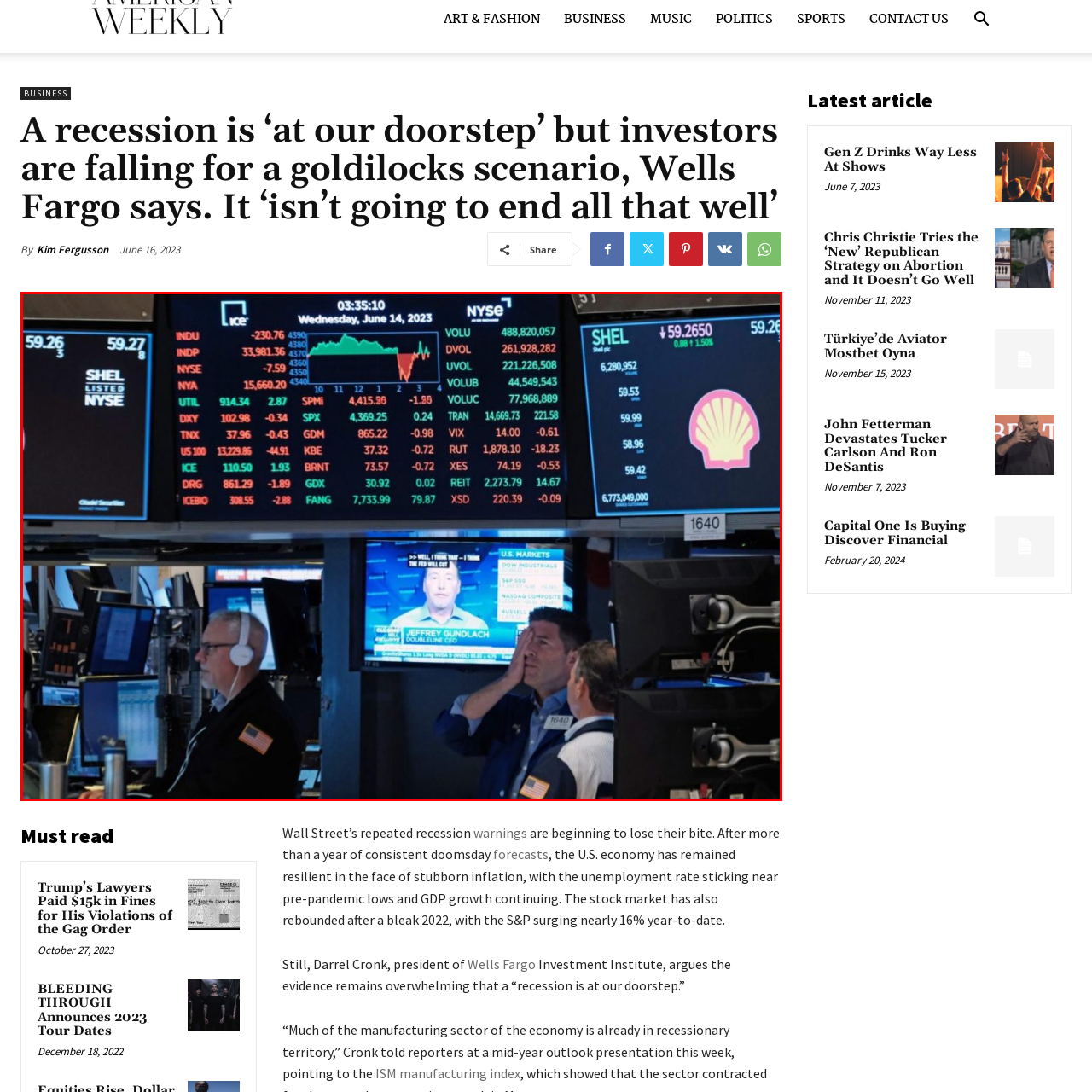Detail the visual elements present in the red-framed section of the image.

This image captures a bustling moment in the New York Stock Exchange on June 14, 2023, featuring electronic displays filled with stock market data. Prominent on the screens are various indices, including the Dow Jones Industrial Average (INDU), which shows a significant drop of 230.76 points at 3:35 PM. The displays indicate key metrics like trading volume, stock prices, and percentages, alongside a visual representation of market performance. 

In the foreground, traders are deeply focused on the fluctuating market; one can be seen in a moment of contemplation, hand on his face, reflecting the tension of the trading environment, while another appears to be in conversation with colleagues, suggesting an ongoing discussion about market trends. A television screen in the background features financial analyst Jeffrey Gundlach discussing market influences, adding to the intense atmosphere of the trading floor. The Shell logo is also visible, indicating stock activity for the energy sector. This dynamic scene encapsulates the rapid pace and emotional weight of trading on Wall Street.